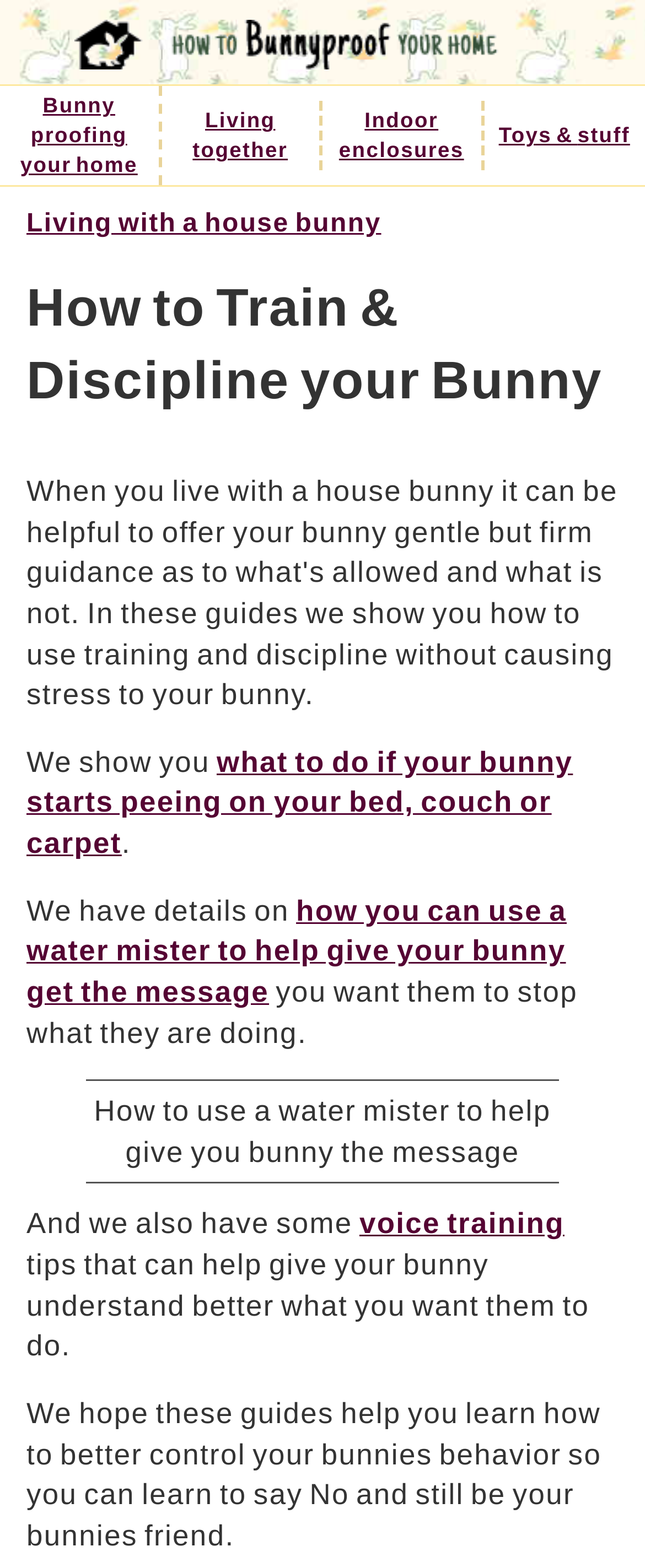Carefully observe the image and respond to the question with a detailed answer:
What other training method is mentioned on the webpage?

In addition to using a water mister, the webpage also mentions voice training as another method for training bunnies, as indicated by the link 'voice training'.